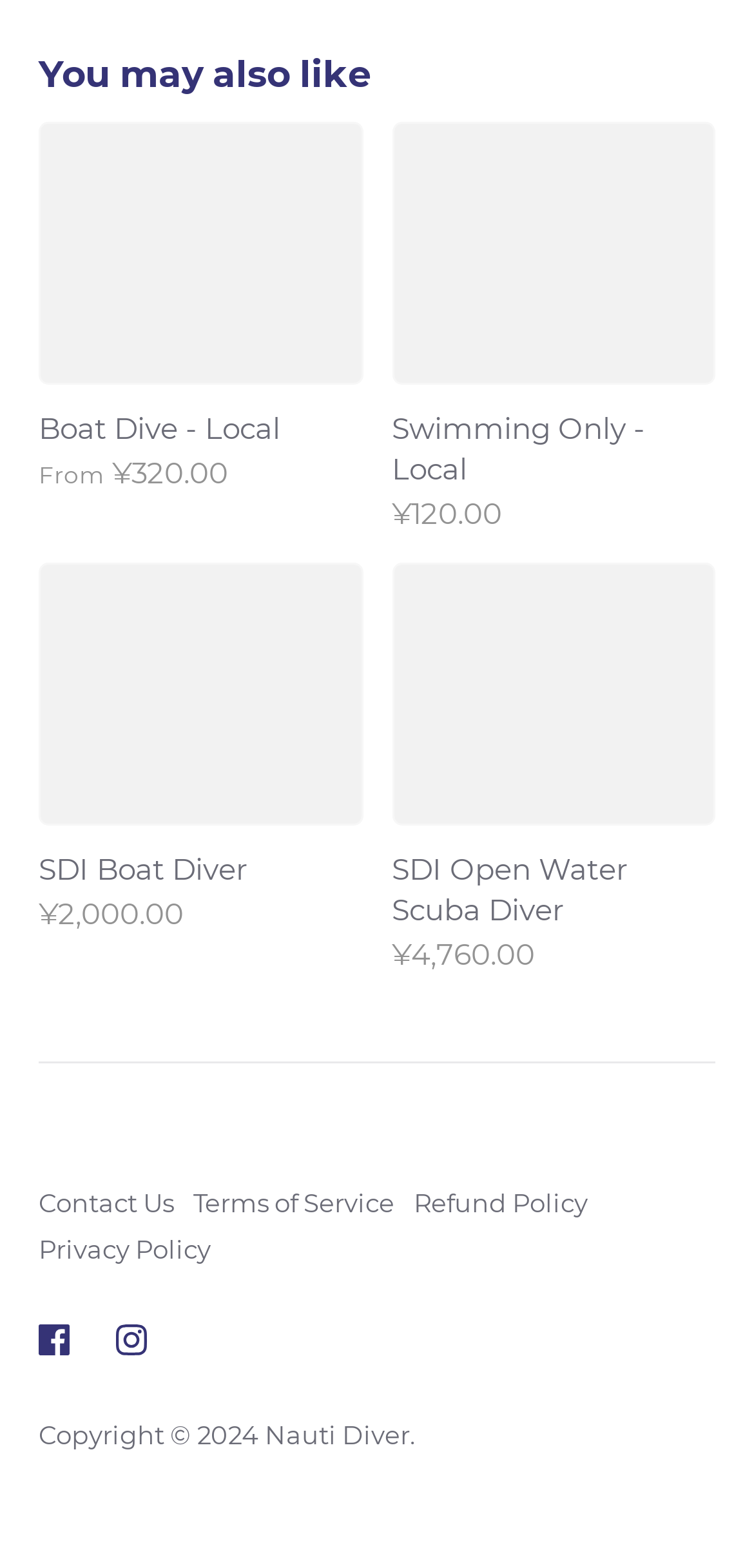Pinpoint the bounding box coordinates of the area that should be clicked to complete the following instruction: "Go to The Michigan Daily Digital Archives". The coordinates must be given as four float numbers between 0 and 1, i.e., [left, top, right, bottom].

None